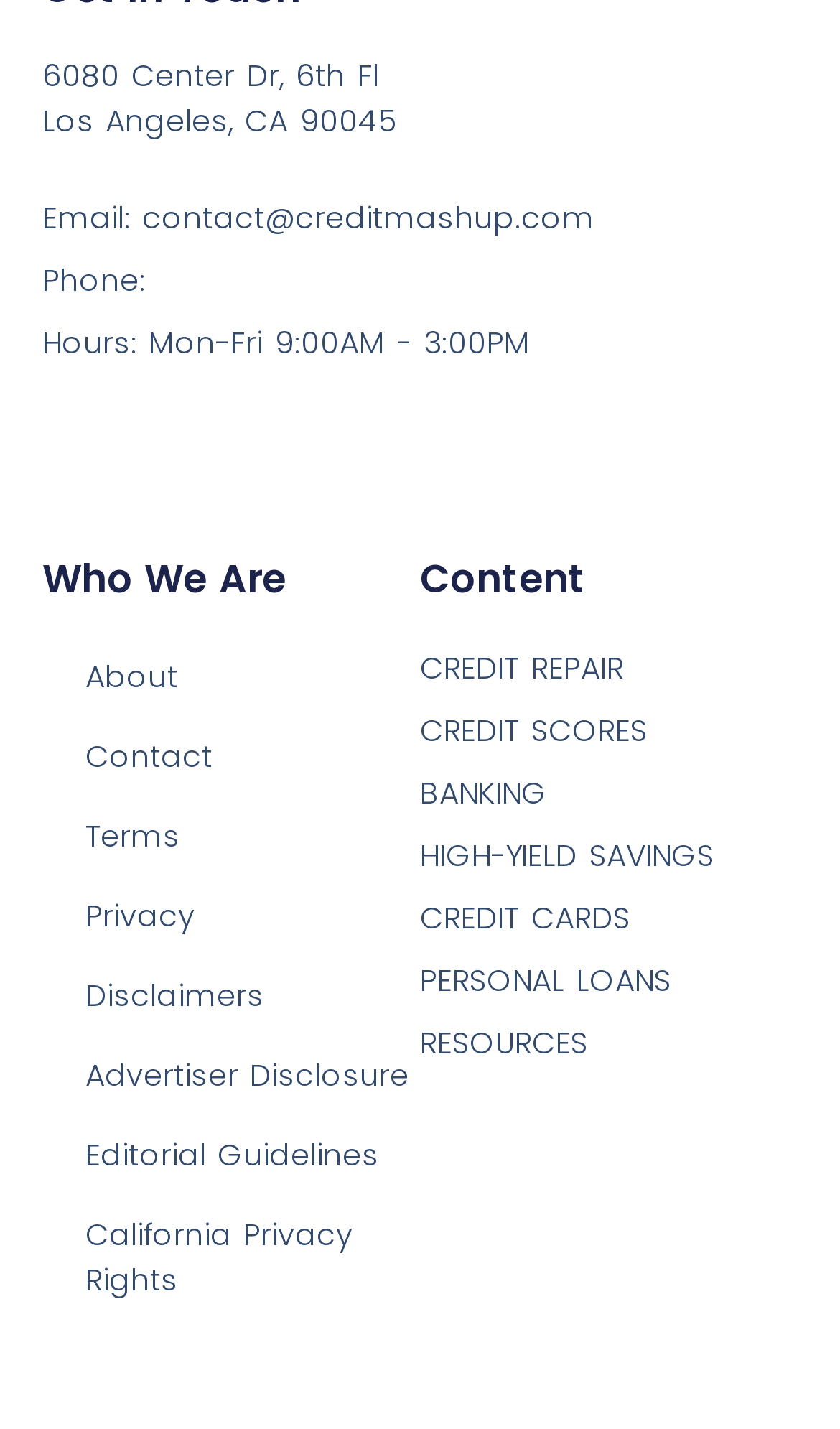Please identify the bounding box coordinates for the region that you need to click to follow this instruction: "Learn more about CREDIT SCORES".

[0.5, 0.495, 0.771, 0.527]